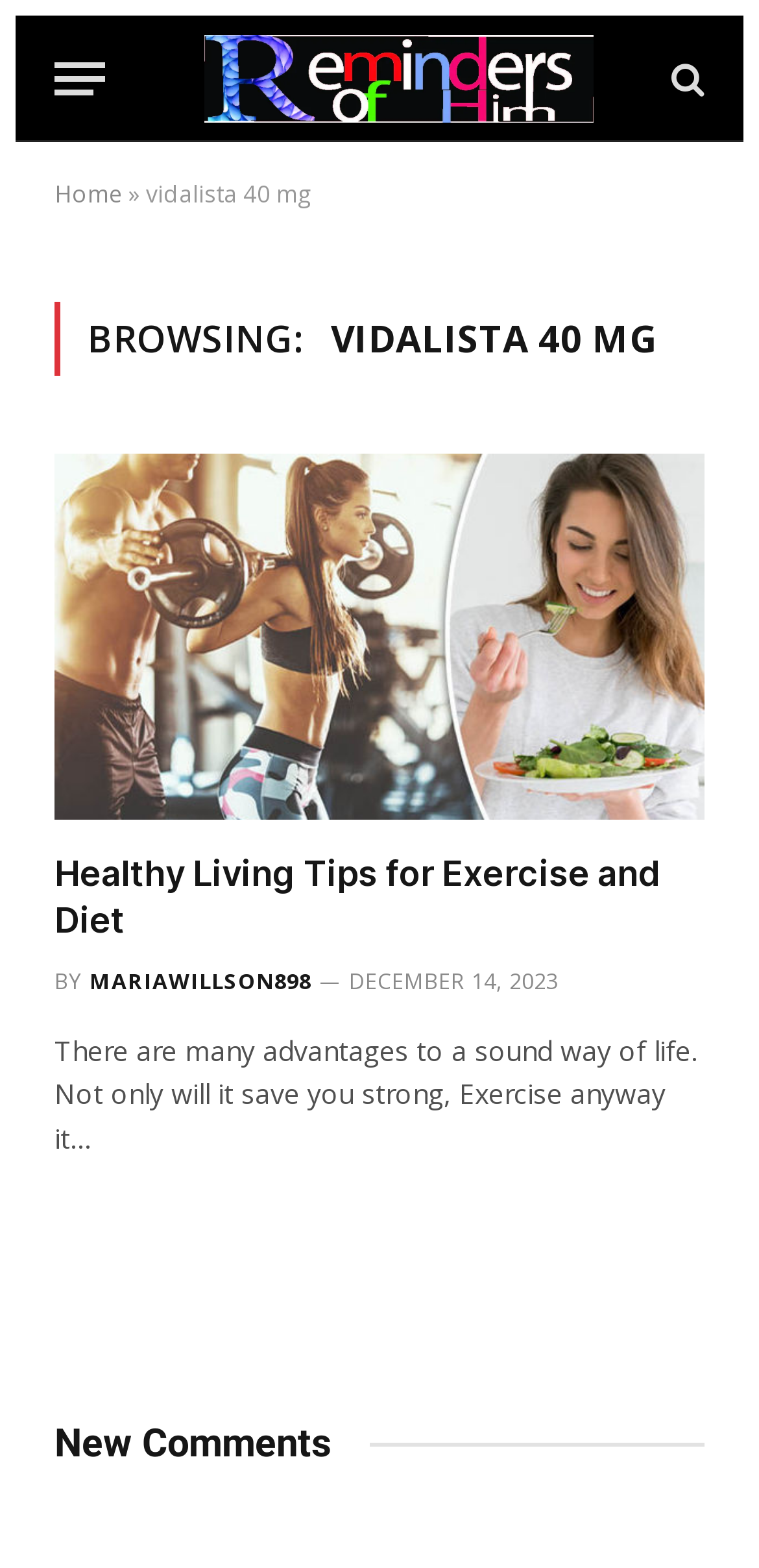Offer an in-depth caption of the entire webpage.

The webpage appears to be a blog or article archive page, with a focus on the topic "vidalista 40 mg". At the top left, there is a menu button labeled "Menu". Next to it, there is a link to the website's homepage, "Reminders of Him", accompanied by an image with the same name. 

On the top right, there is a search icon represented by the Unicode character "\uf002". Below the menu button, there are navigation links, including "Home" and a separator character "»". The current page's title, "vidalista 40 mg", is displayed prominently.

The main content area is divided into sections. The first section has a heading "BROWSING: VIDALISTA 40 MG" and contains an article with the title "Healthy Living Tips for Exercise and Diet". This article has a thumbnail image and a brief summary text. Below the title, there is a "BY" label followed by the author's name, "MARIAWILLSON898", and a timestamp indicating the article was published on December 14, 2023. The article's content is a brief excerpt discussing the advantages of a healthy lifestyle.

Further down, there is a section labeled "New Comments".